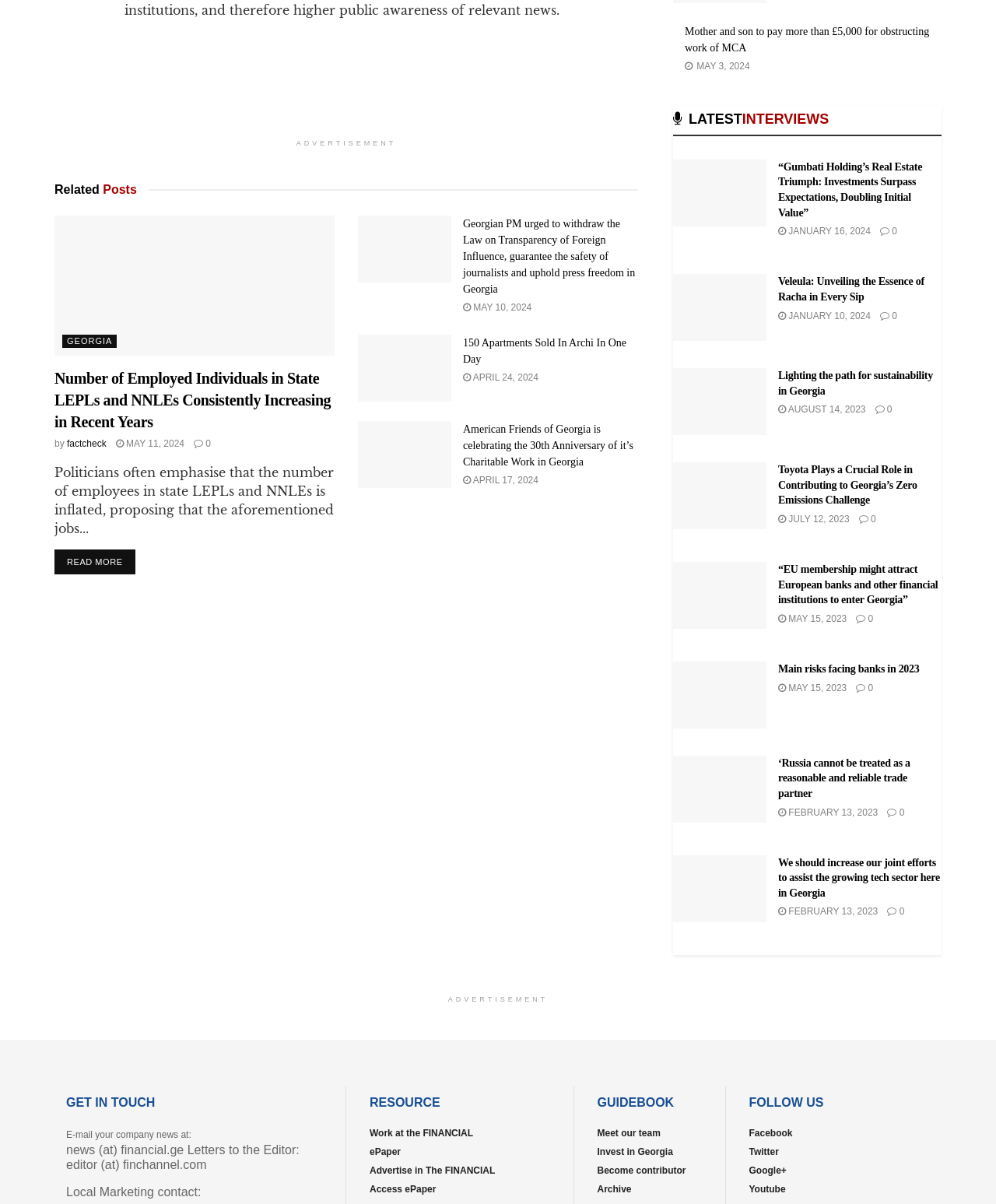What is the date of the latest article?
Give a single word or phrase as your answer by examining the image.

MAY 11, 2024